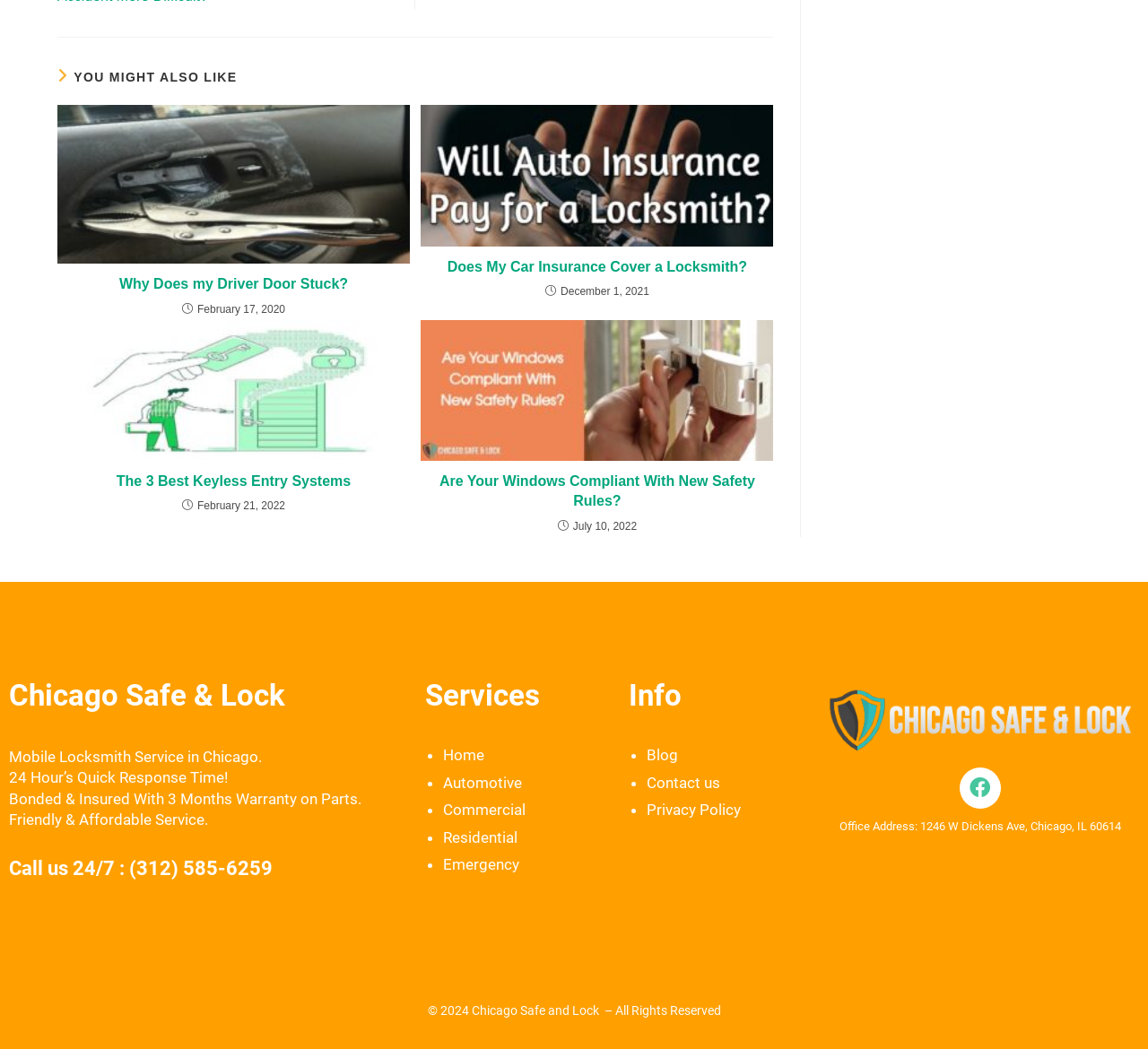Respond to the question with just a single word or phrase: 
What is the phone number to call for 24/7 service?

(312) 585-6259